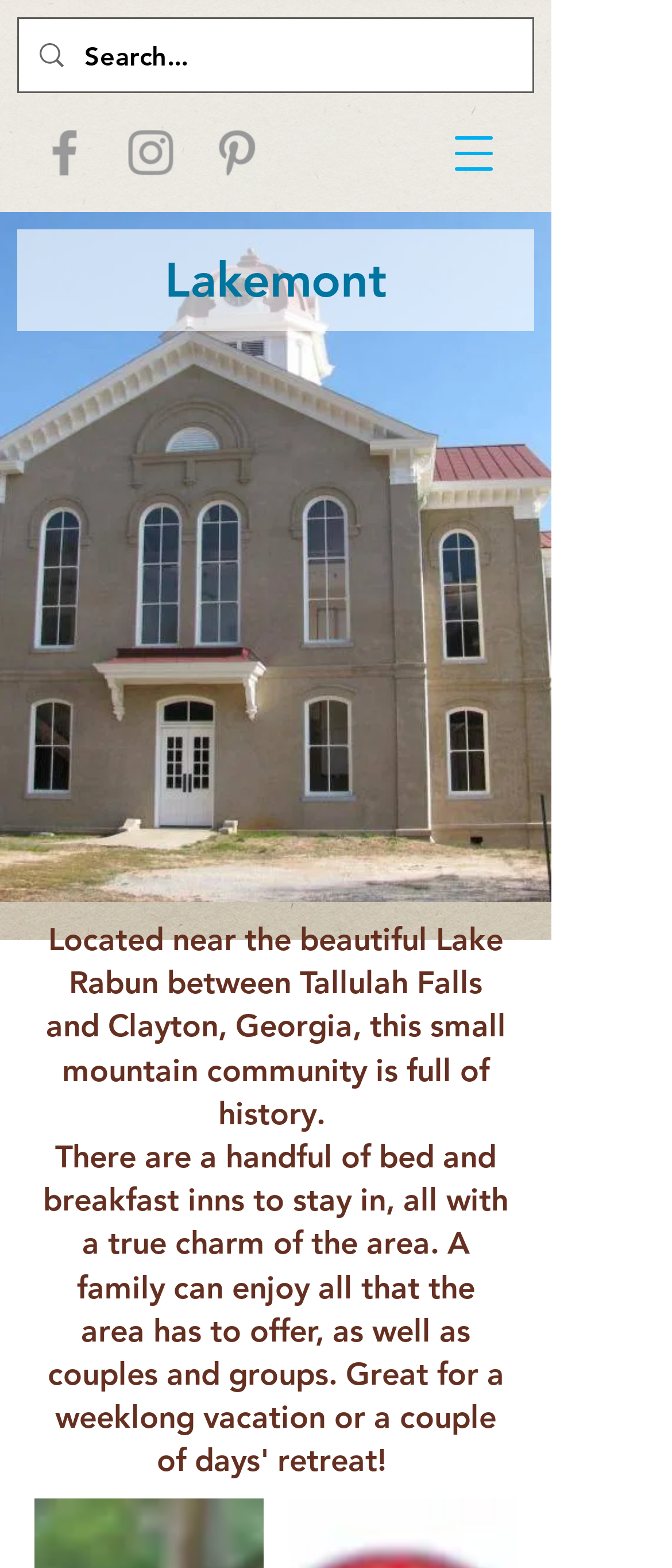What is the purpose of the button at the top right?
Please use the image to provide a one-word or short phrase answer.

Open navigation menu